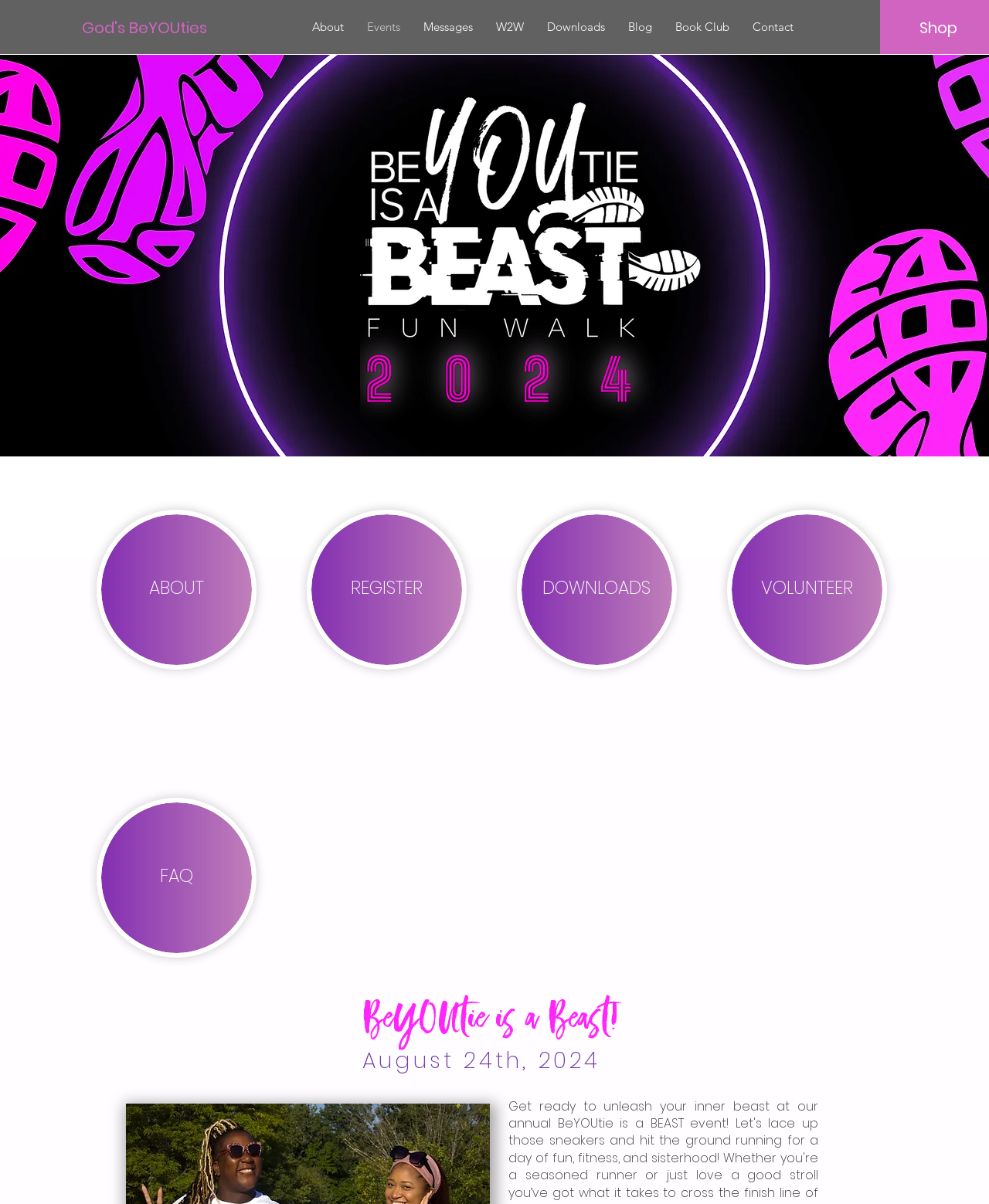Give a concise answer using one word or a phrase to the following question:
What is the purpose of the 'Shop' link?

To buy products